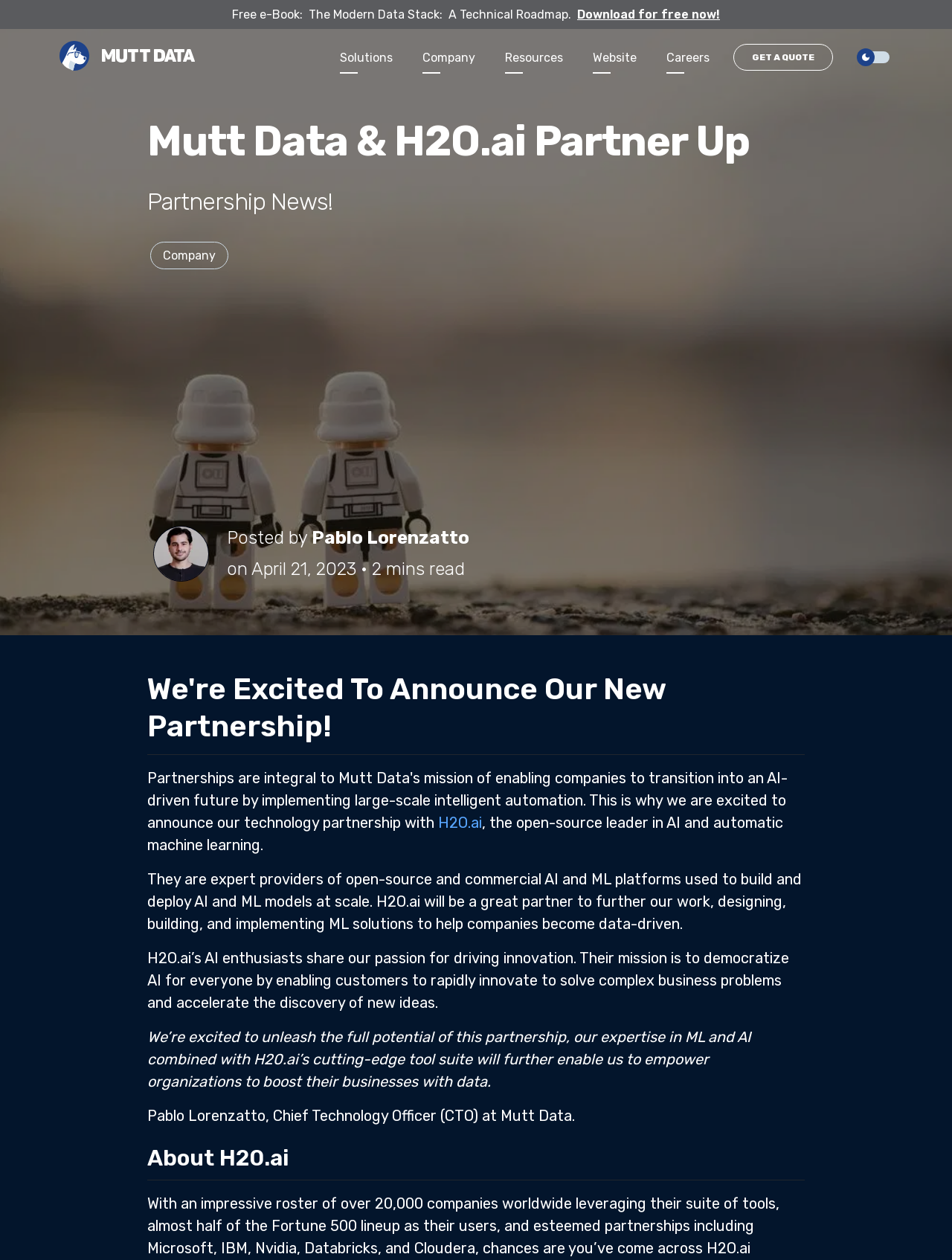Could you identify the text that serves as the heading for this webpage?

Mutt Data & H2O.ai Partner Up